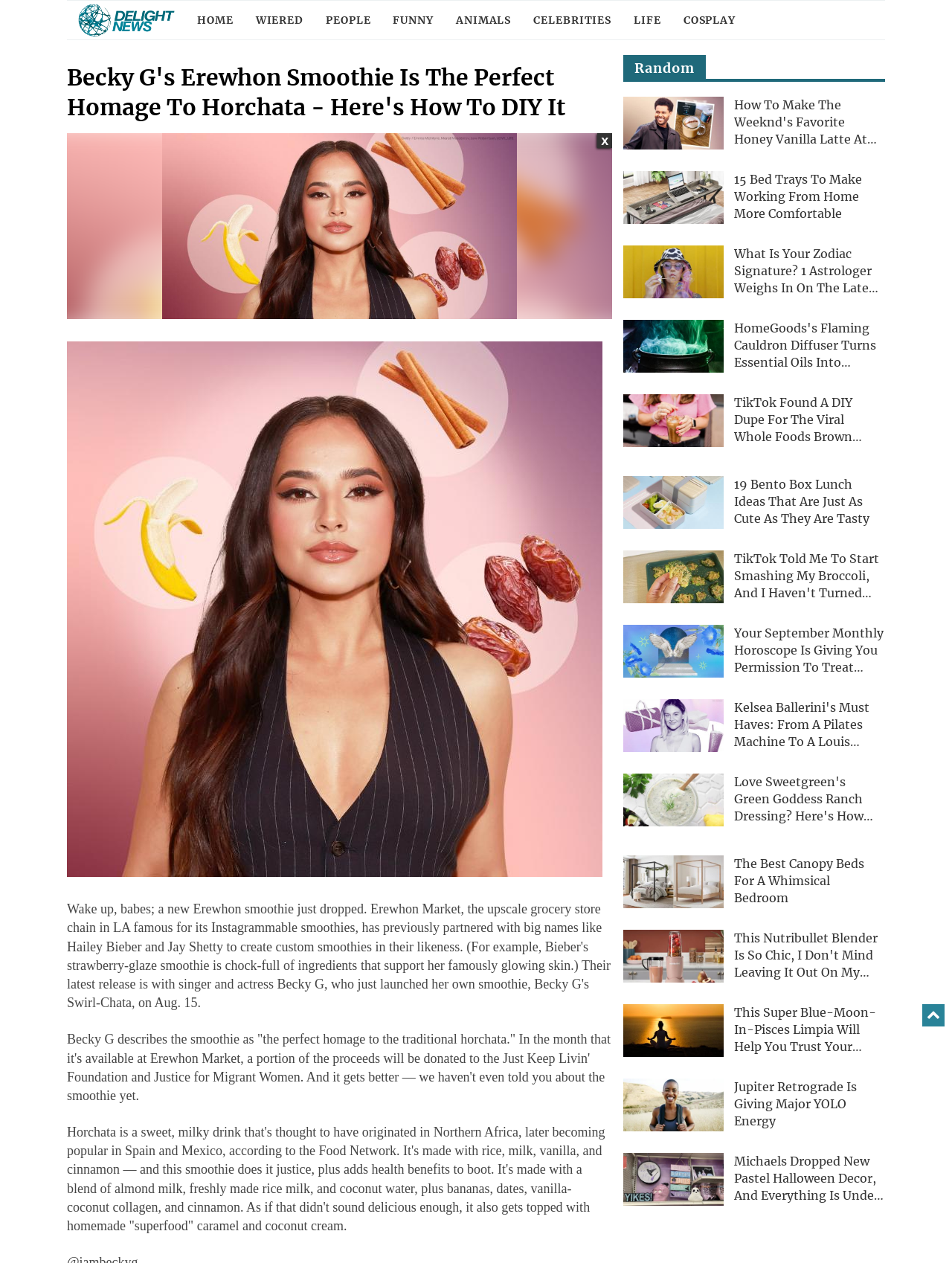Find the bounding box coordinates corresponding to the UI element with the description: "parent_node: HOME". The coordinates should be formatted as [left, top, right, bottom], with values as floats between 0 and 1.

[0.07, 0.001, 0.195, 0.031]